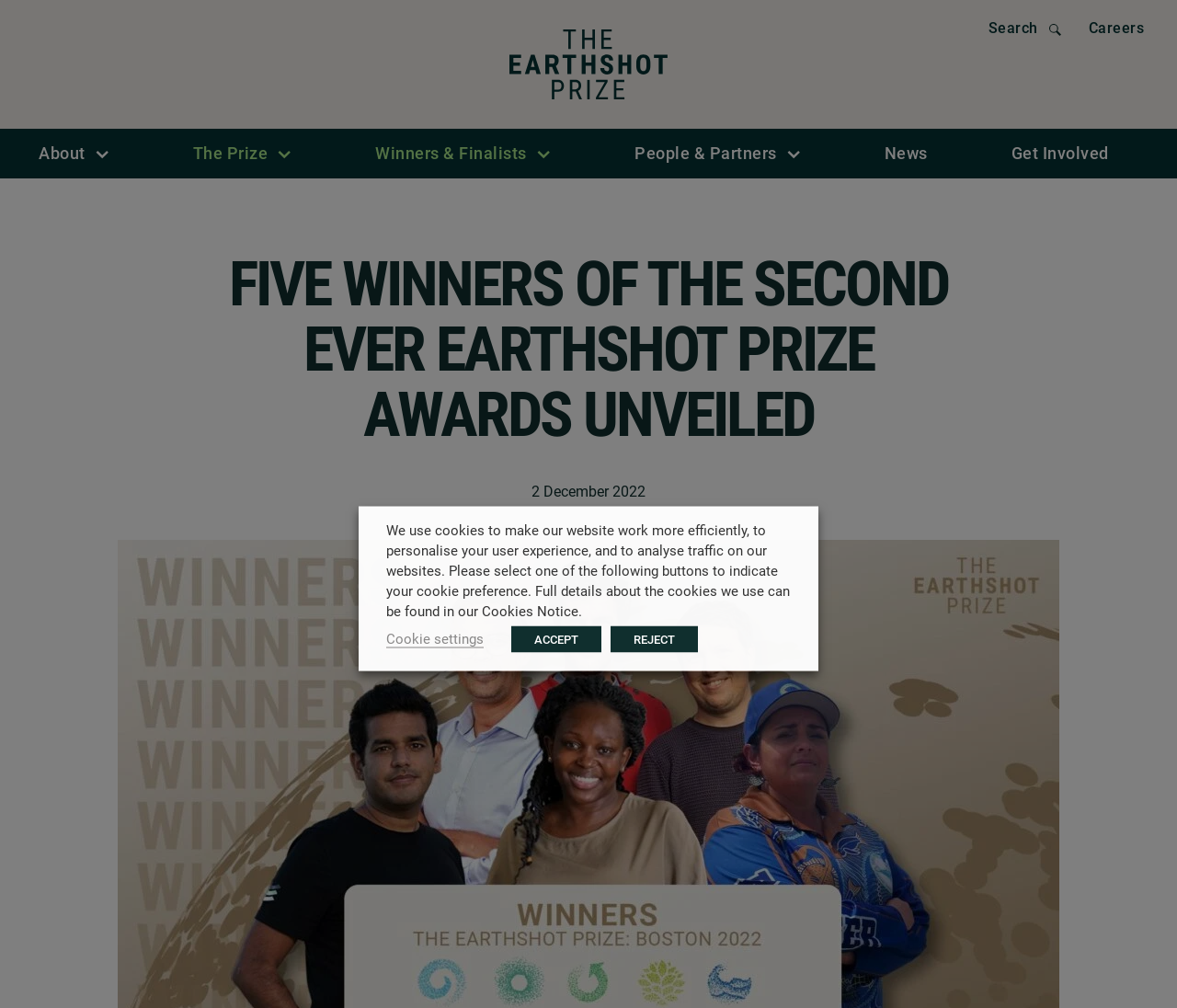Indicate the bounding box coordinates of the element that needs to be clicked to satisfy the following instruction: "search for something". The coordinates should be four float numbers between 0 and 1, i.e., [left, top, right, bottom].

[0.839, 0.019, 0.882, 0.036]